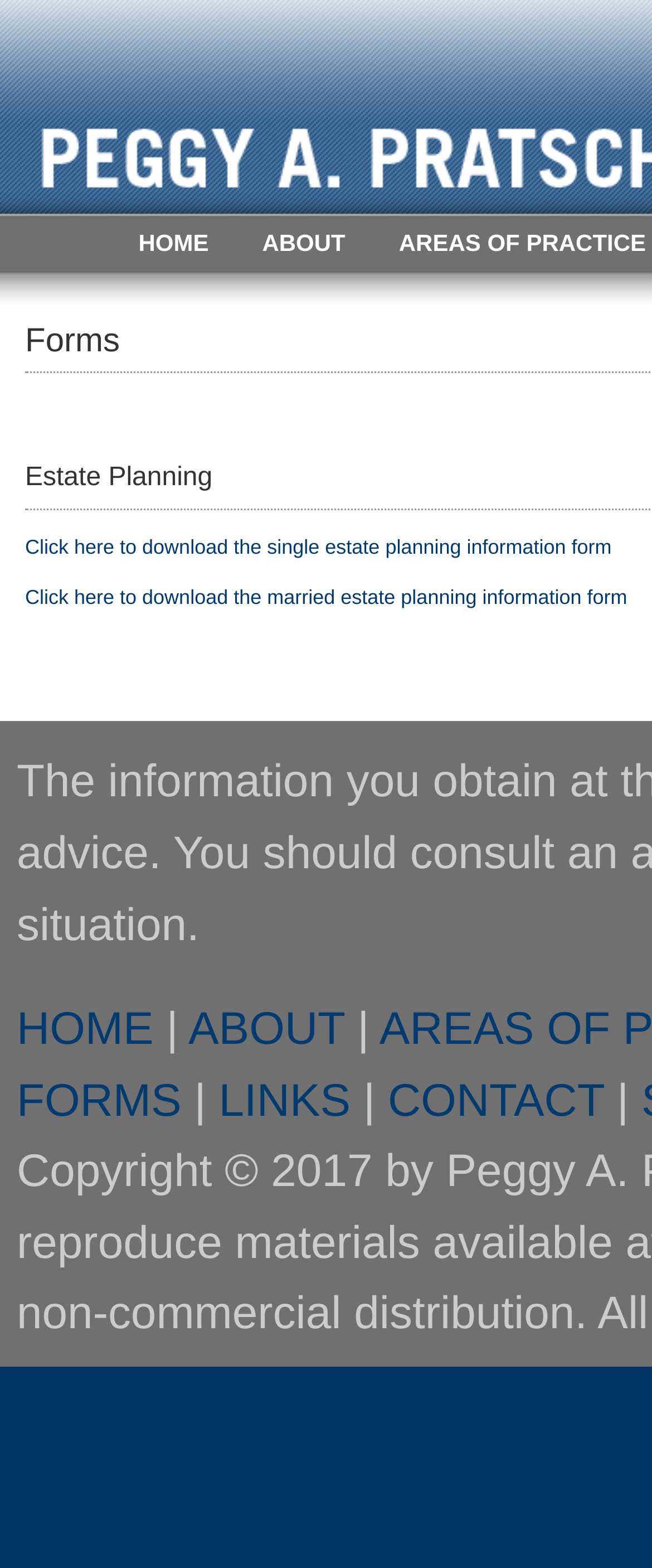Give a full account of the webpage's elements and their arrangement.

The webpage appears to be a forms page for estate planning, with a focus on providing downloadable forms for single and married individuals. 

At the top left of the page, there is a navigation menu with links to 'HOME', 'ABOUT', and 'AREAS OF PRACTICE'. These links are separated by small spacer images. 

Below the navigation menu, there are two headings: 'Forms' and 'Estate Planning'. Under these headings, there are two links to download estate planning information forms, one for single individuals and one for married couples. These links are positioned side by side, with the single estate planning form link on the left and the married estate planning form link on the right.

At the bottom of the page, there is a secondary navigation menu with links to 'HOME', 'ABOUT', 'FORMS', 'LINKS', and 'CONTACT'. These links are separated by vertical lines. The 'HOME' and 'FORMS' links are positioned on the left, while the 'CONTACT' link is on the right.